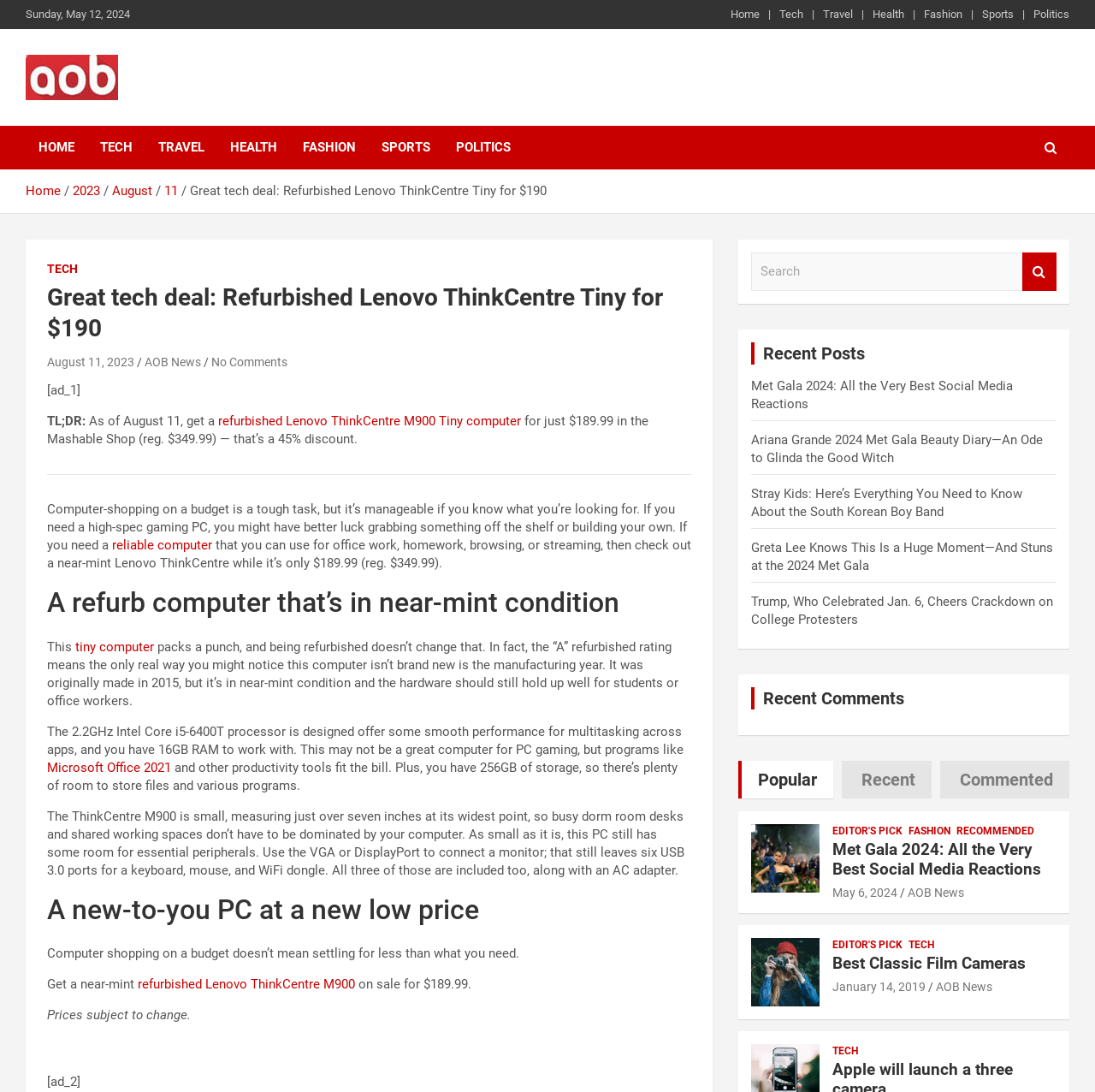Convey a detailed summary of the webpage, mentioning all key elements.

This webpage is an article from AOB News, with a title "Great tech deal: Refurbished Lenovo ThinkCentre Tiny for $190". At the top, there is a navigation bar with links to different sections of the website, including Home, Tech, Travel, Health, Fashion, Sports, and Politics. Below the navigation bar, there is a header section with the website's logo and a search bar.

The main content of the article is divided into several sections. The first section has a heading "Great tech deal: Refurbished Lenovo ThinkCentre Tiny for $190" and provides a brief summary of the article. Below this section, there is a horizontal separator line.

The next section has a heading "A refurb computer that’s in near-mint condition" and discusses the features and benefits of the refurbished Lenovo ThinkCentre M900 Tiny computer. This section includes several paragraphs of text, with links to related topics and a mention of the computer's specifications, such as its 2.2GHz Intel Core i5-6400T processor, 16GB RAM, and 256GB storage.

Following this section, there is another horizontal separator line, and then a section with a heading "A new-to-you PC at a new low price". This section provides more information about the computer and its price, with a call to action to purchase it.

At the bottom of the page, there are several other sections, including a "Recent Posts" section with links to other articles, a "Recent Comments" section, and a tab list with options to view popular, recent, or commented posts.

On the right side of the page, there is a sidebar with links to other articles and sections of the website, including a "EDITOR'S PICK" section and a "RECOMMENDED" section.